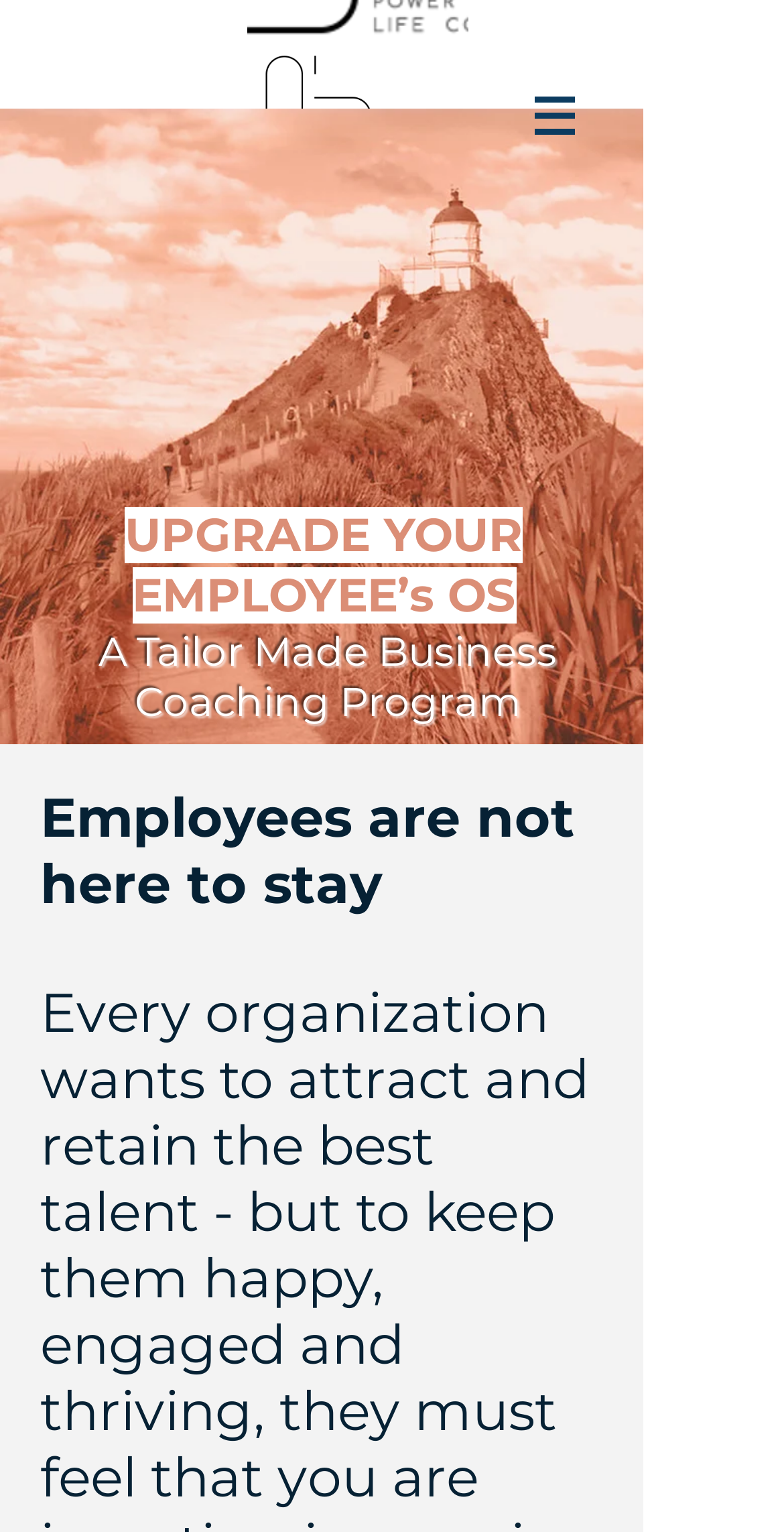What is the navigation menu label?
Craft a detailed and extensive response to the question.

The navigation element has a label of 'Site', which is indicated by the OCR text of the navigation element, suggesting that it is a menu for navigating the website.